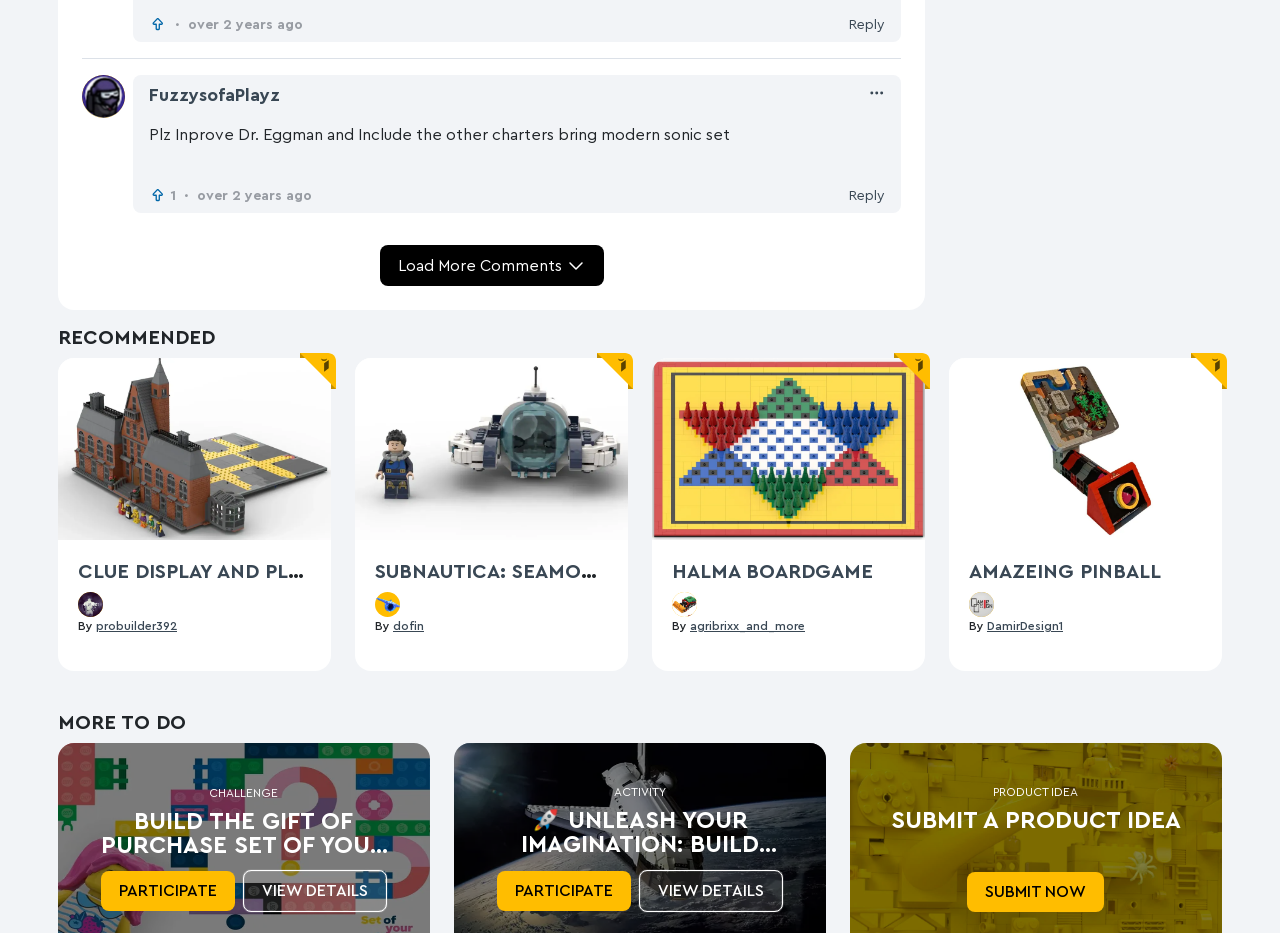Could you indicate the bounding box coordinates of the region to click in order to complete this instruction: "Upvote a comment".

[0.116, 0.017, 0.13, 0.036]